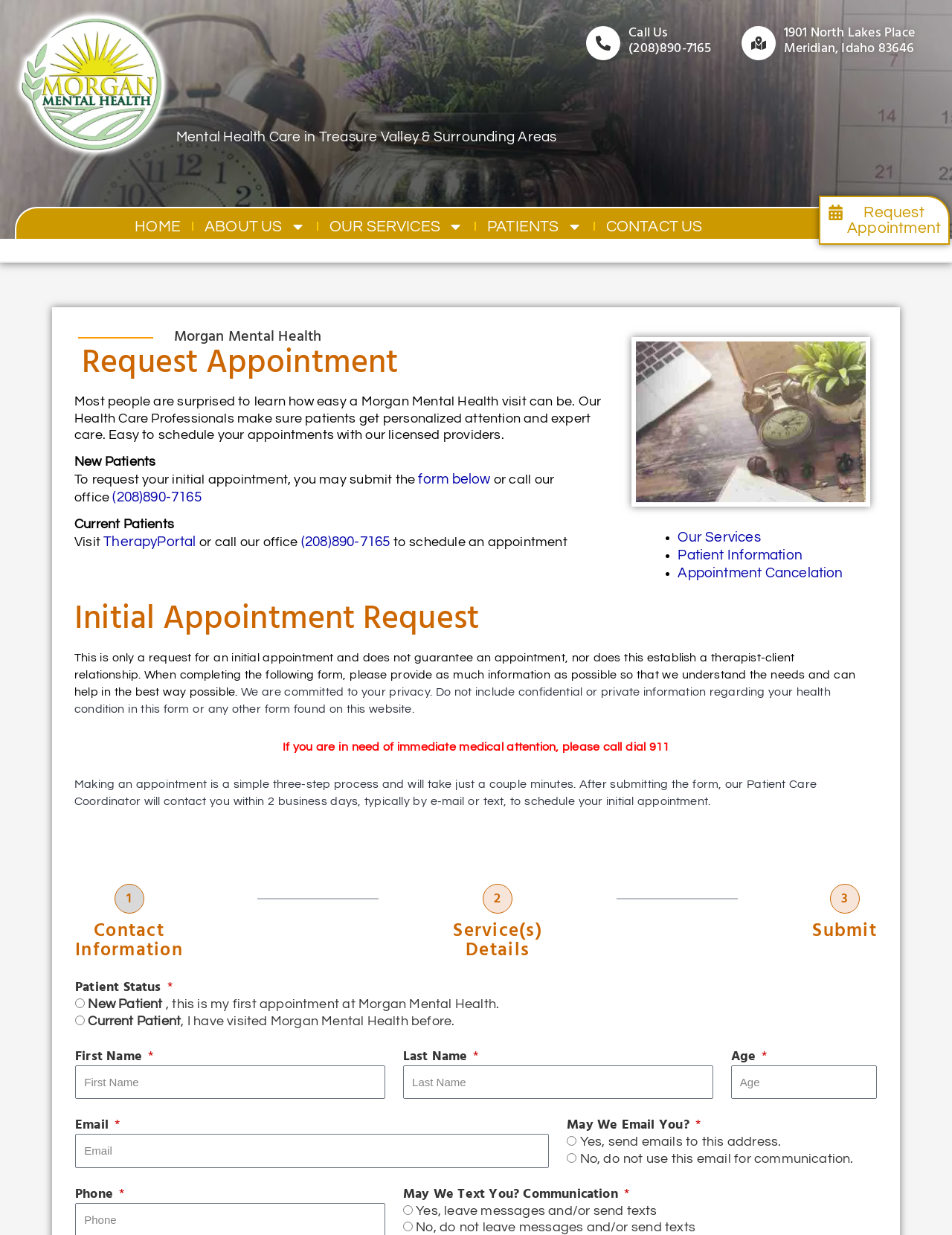Your task is to find and give the main heading text of the webpage.

Morgan Mental Health Care